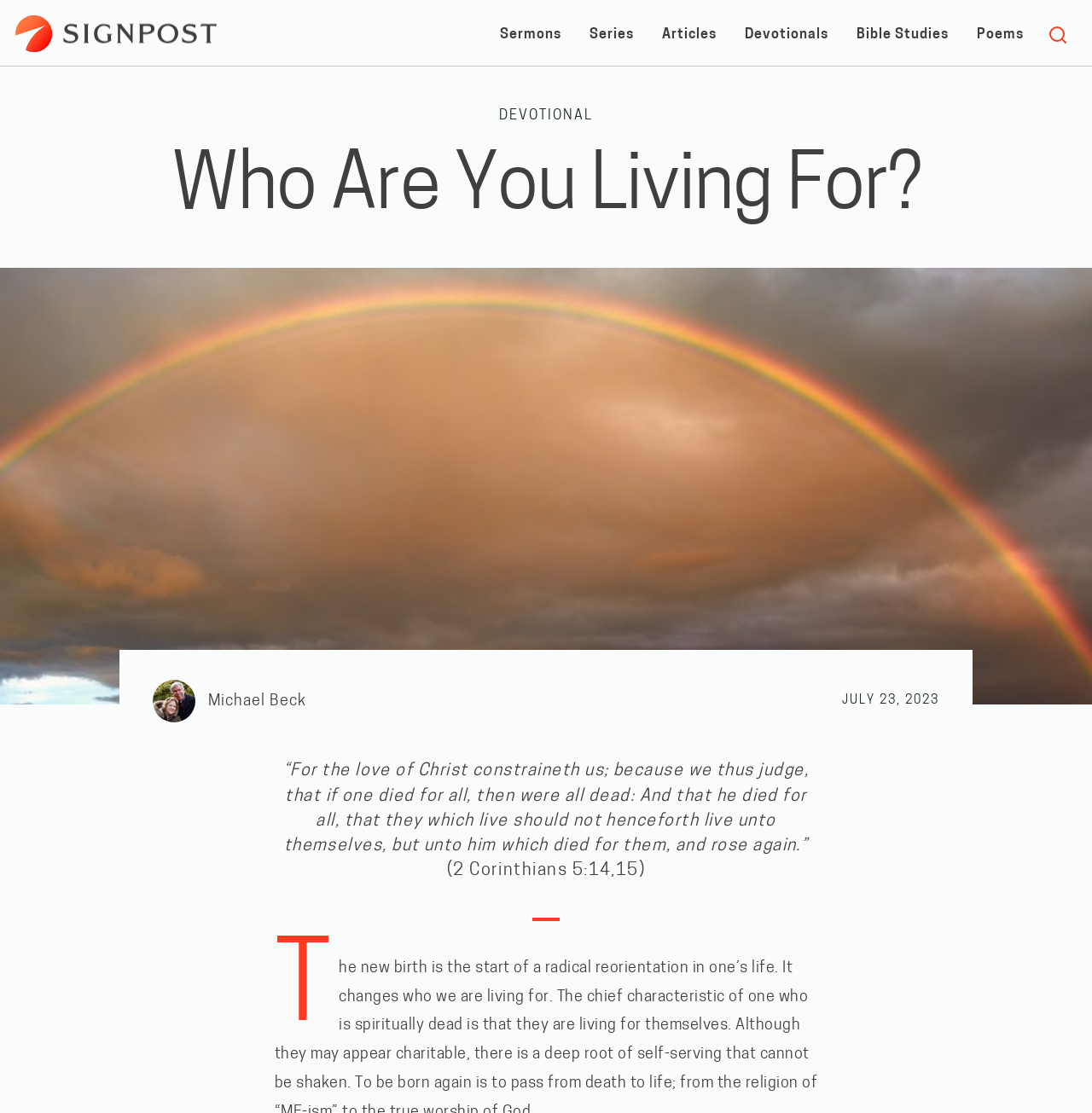Please identify the bounding box coordinates of where to click in order to follow the instruction: "Click the logo".

[0.014, 0.014, 0.198, 0.06]